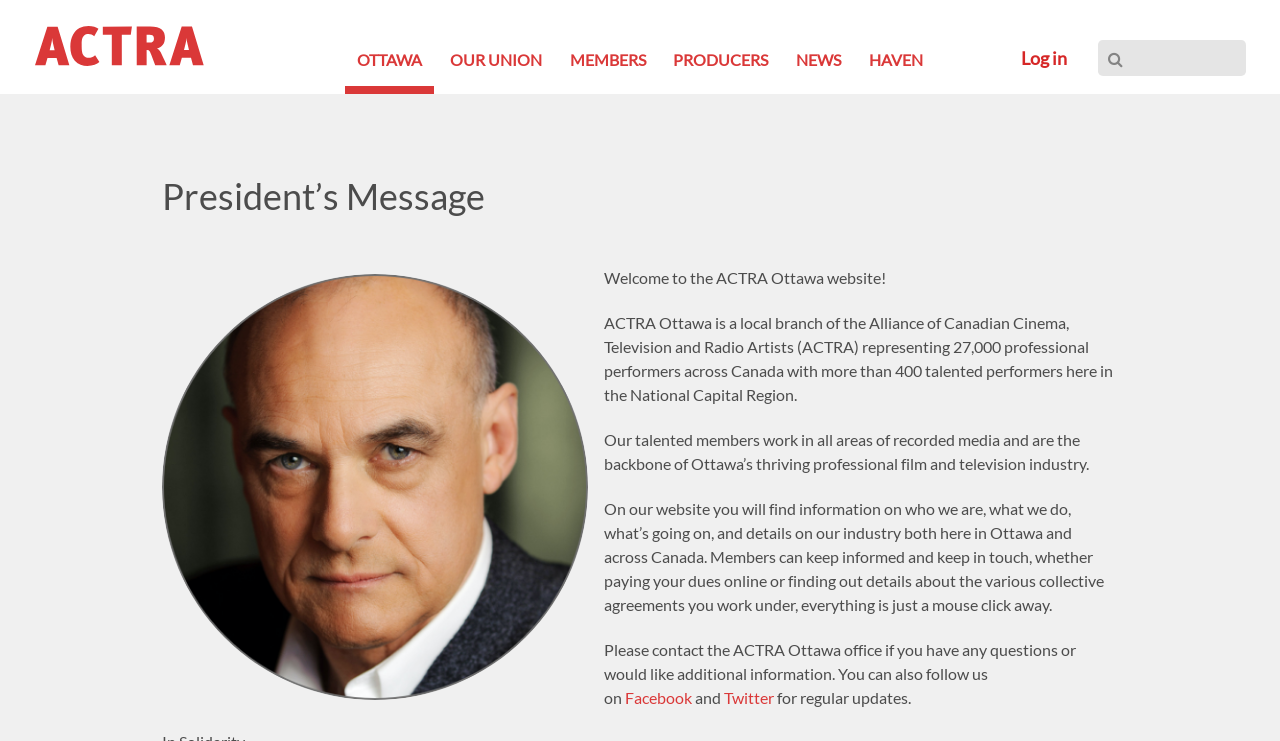What region do the 400 talented performers mentioned on the website work in?
Provide a fully detailed and comprehensive answer to the question.

The answer can be found in the static text 'ACTRA Ottawa is a local branch of the Alliance of Canadian Cinema, Television and Radio Artists (ACTRA) representing 27,000 professional performers across Canada with more than 400 talented performers here in the National Capital Region'.